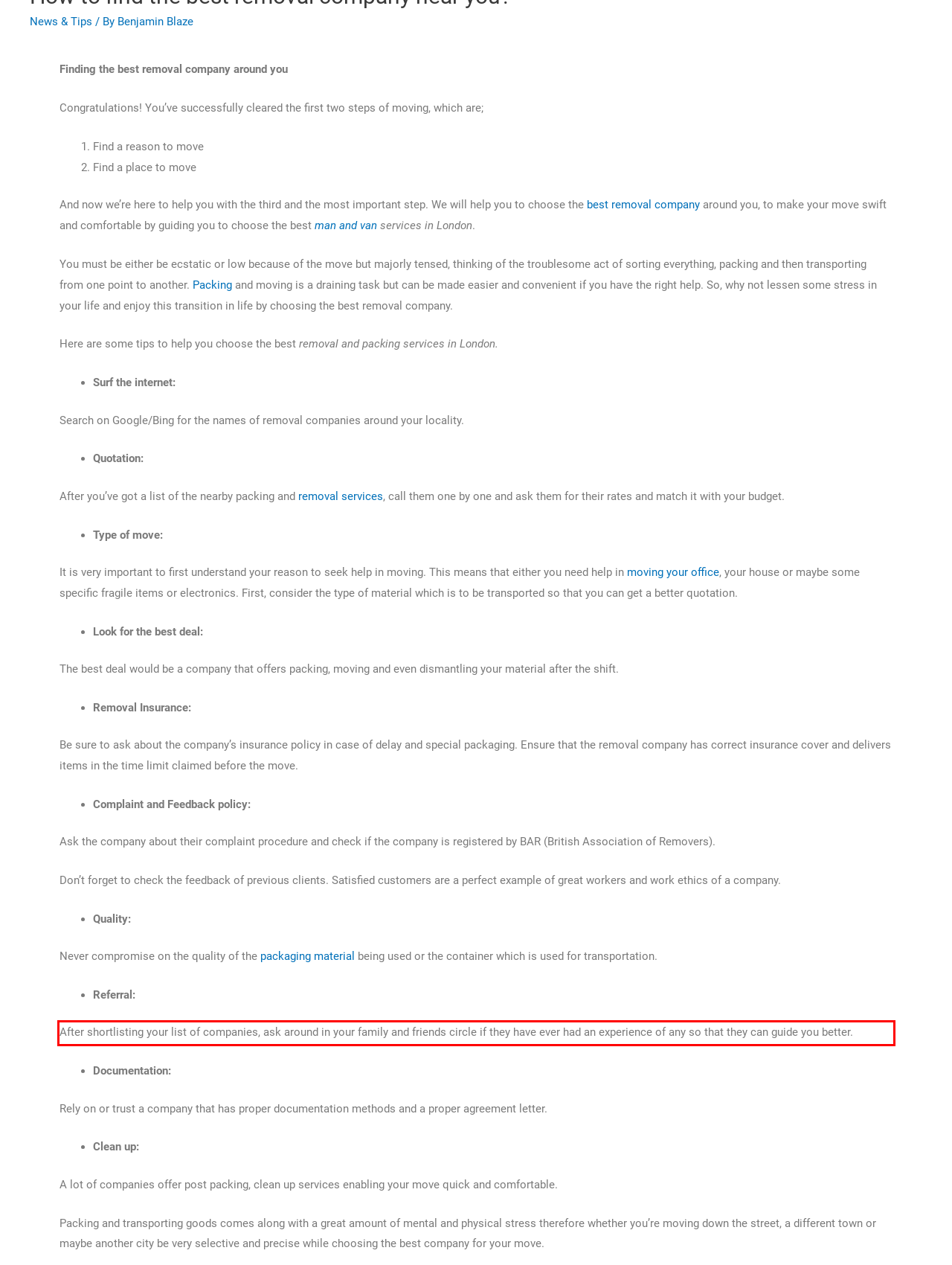Given a screenshot of a webpage containing a red bounding box, perform OCR on the text within this red bounding box and provide the text content.

After shortlisting your list of companies, ask around in your family and friends circle if they have ever had an experience of any so that they can guide you better.